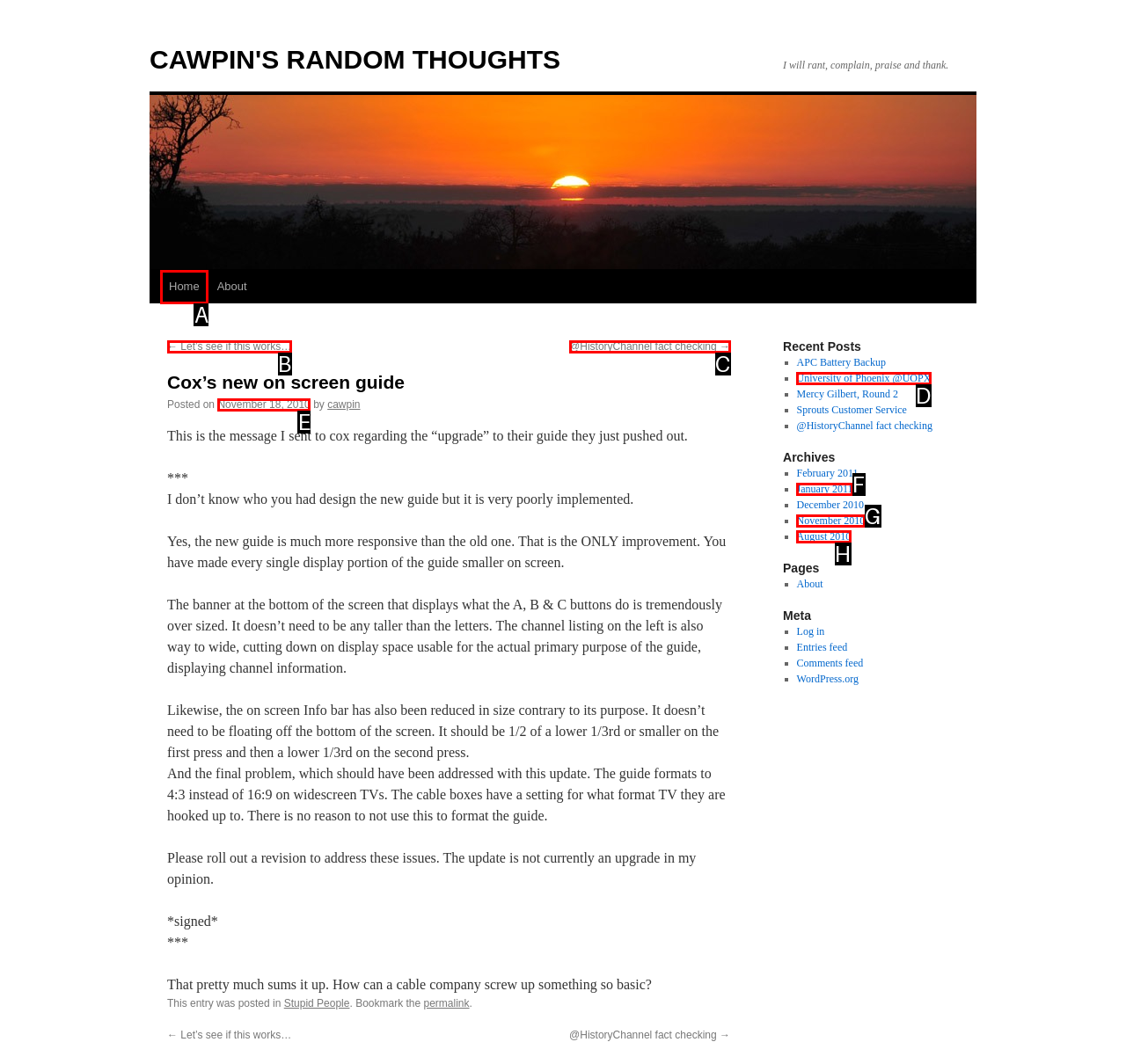Given the description: November 18, 2010, pick the option that matches best and answer with the corresponding letter directly.

E